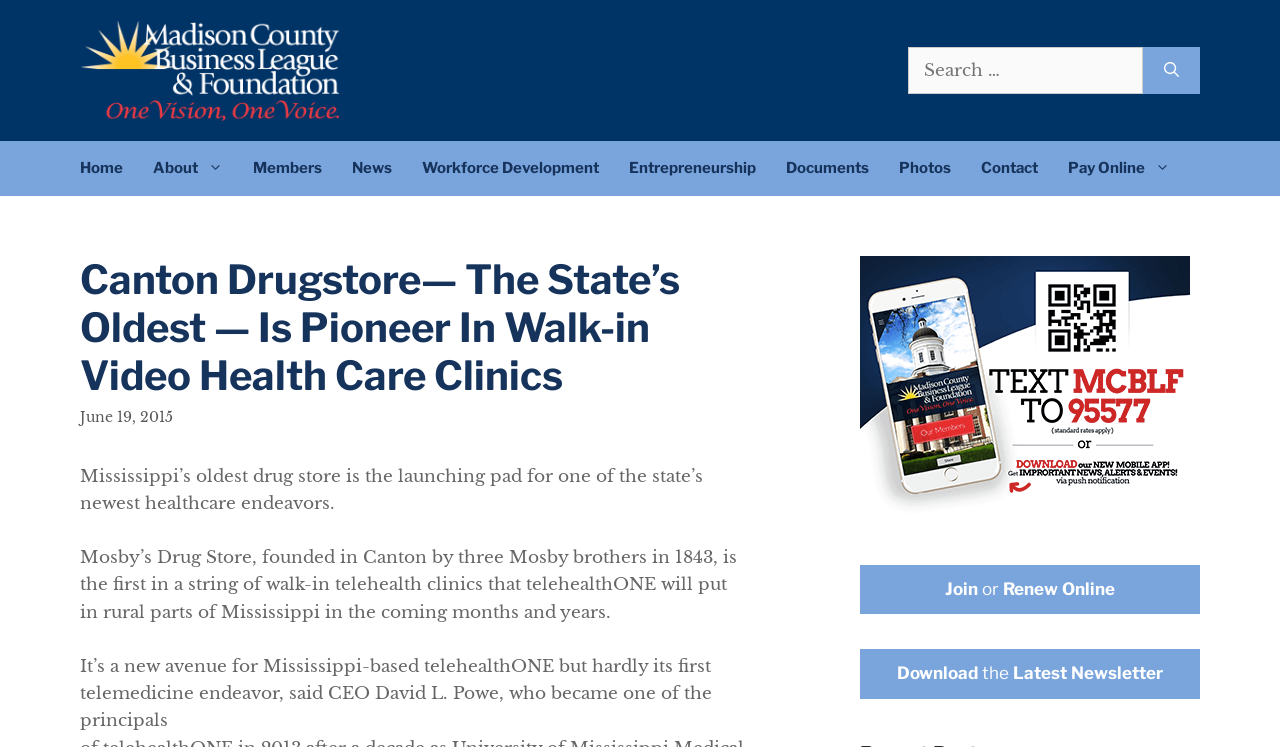Pinpoint the bounding box coordinates of the clickable element to carry out the following instruction: "Search Madison County Business League & Foundation."

[0.062, 0.079, 0.266, 0.107]